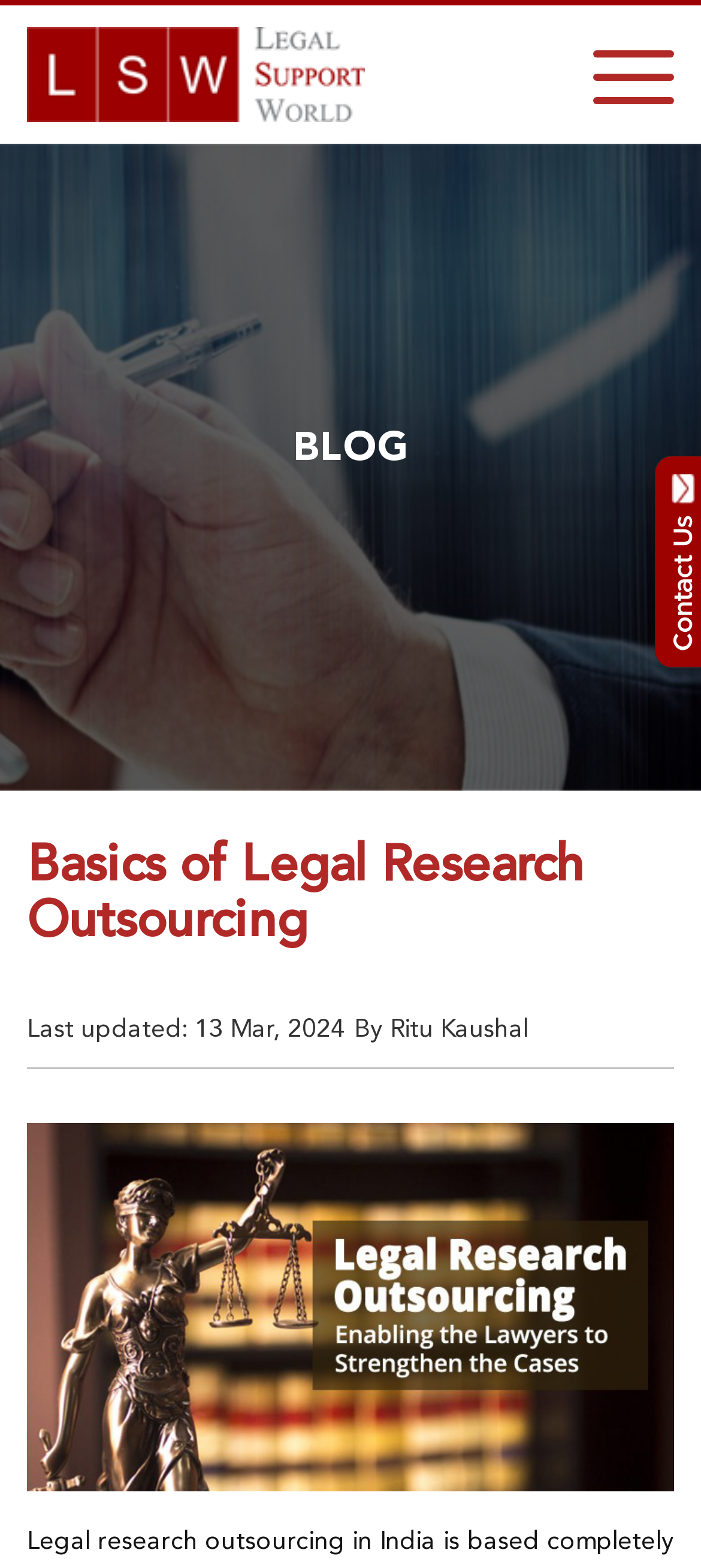Detail the various sections and features present on the webpage.

The webpage appears to be a blog or article page focused on legal research outsourcing services. At the top left corner, there is a site logo, which is an image accompanied by a link. 

Below the logo, there is a horizontal menu with a "BLOG" label. 

The main content of the page is divided into sections. The first section has a heading titled "Basics of Legal Research Outsourcing", which is also a link. This section is positioned at the top center of the page. 

Below the heading, there is a subheading section that includes the last updated date, "13 Mar, 2024", and the author's name, "Ritu Kaushal", which is a link. This subheading section is positioned at the top center of the page, below the main heading.

Further down the page, there is another section with a link titled "Legal Research Outsourcing". This section is accompanied by a large image that spans the entire width of the page, taking up most of the bottom half of the page. The image is also labeled "Legal Research Outsourcing".